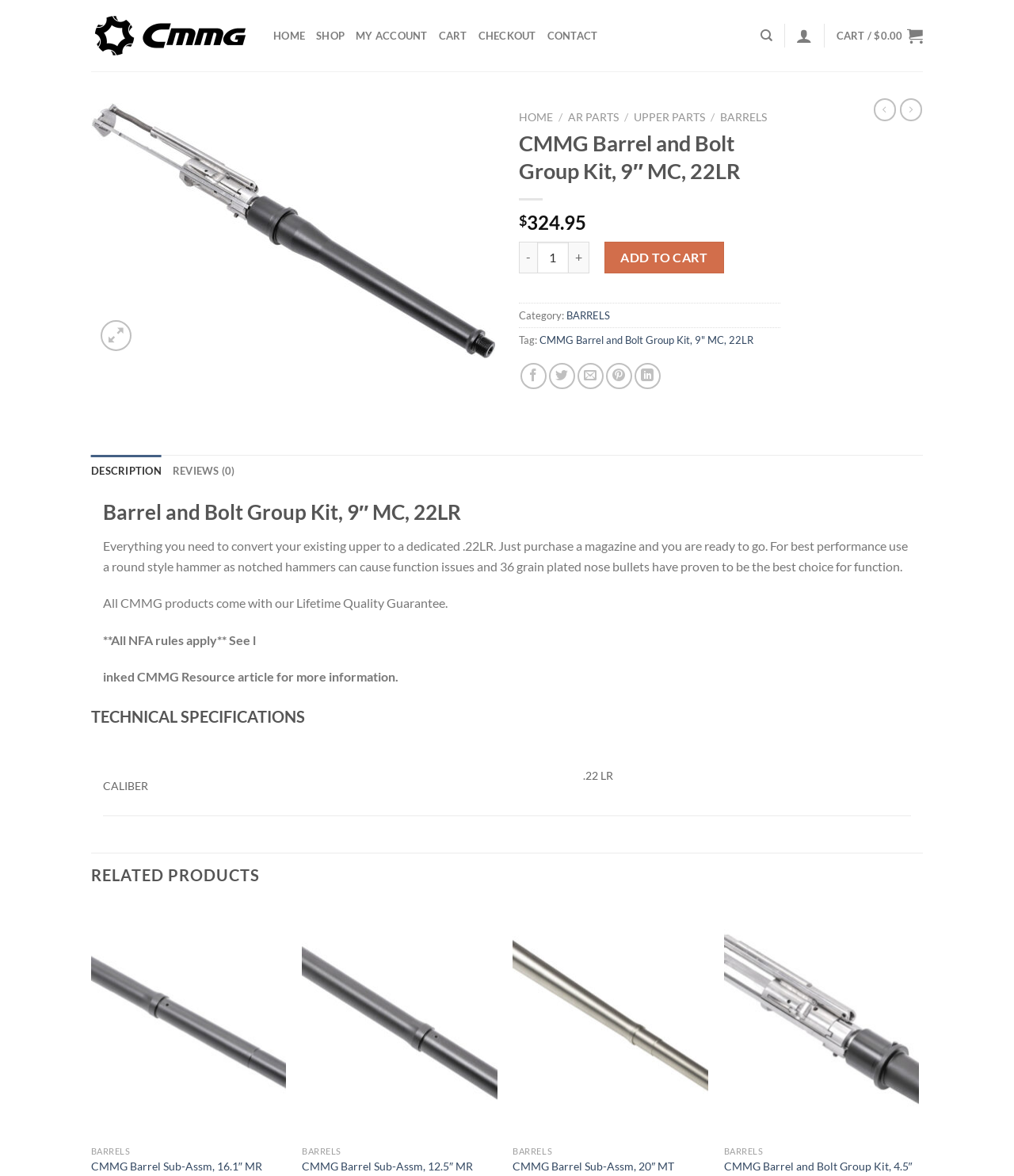Please specify the bounding box coordinates in the format (top-left x, top-left y, bottom-right x, bottom-right y), with values ranging from 0 to 1. Identify the bounding box for the UI component described as follows: Cart

[0.433, 0.017, 0.461, 0.044]